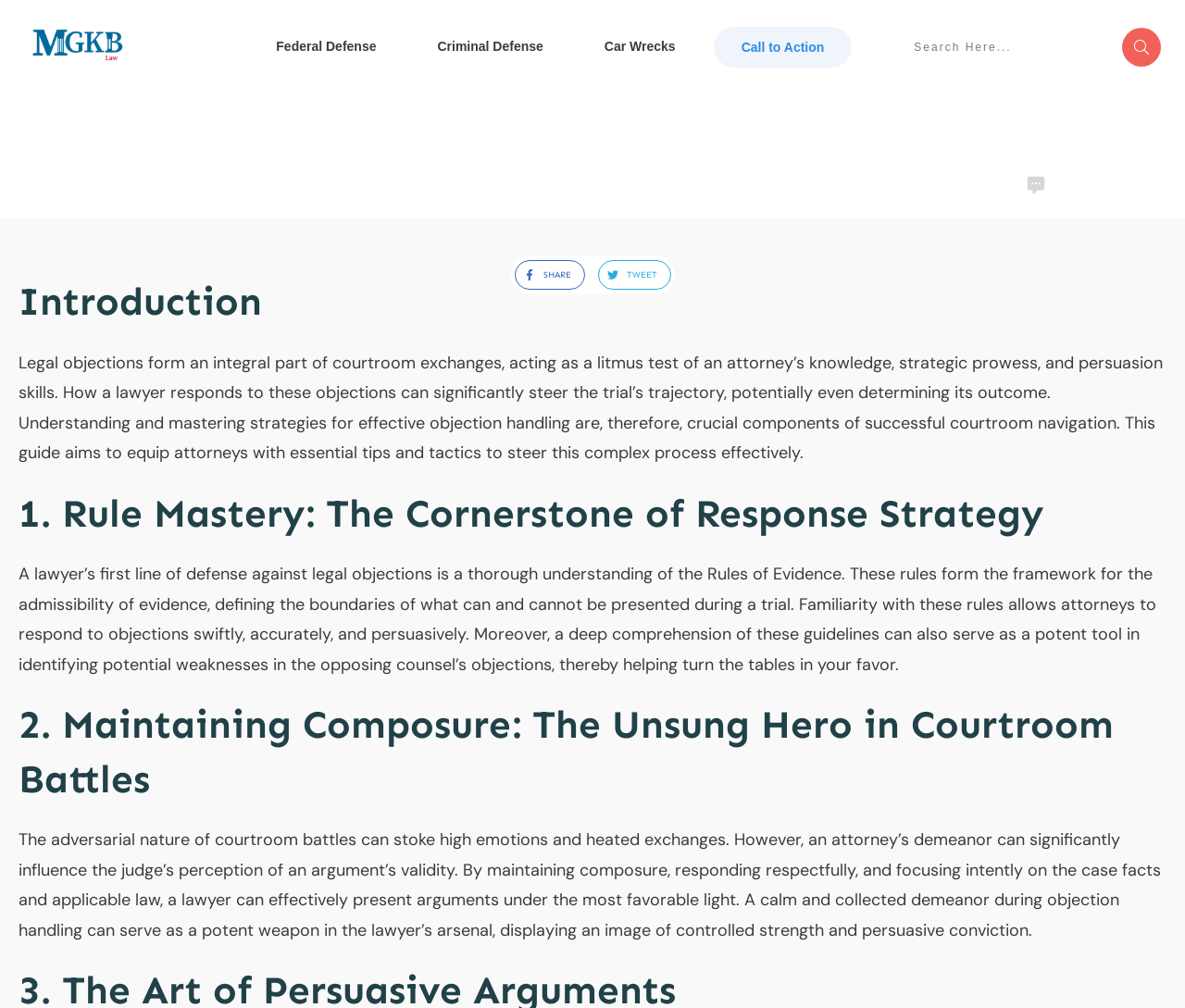Analyze the image and provide a detailed answer to the question: What is the name of the law firm at the top left?

I looked at the top left corner of the webpage and found a link with the text 'MGKB Law', which is likely the name of the law firm.